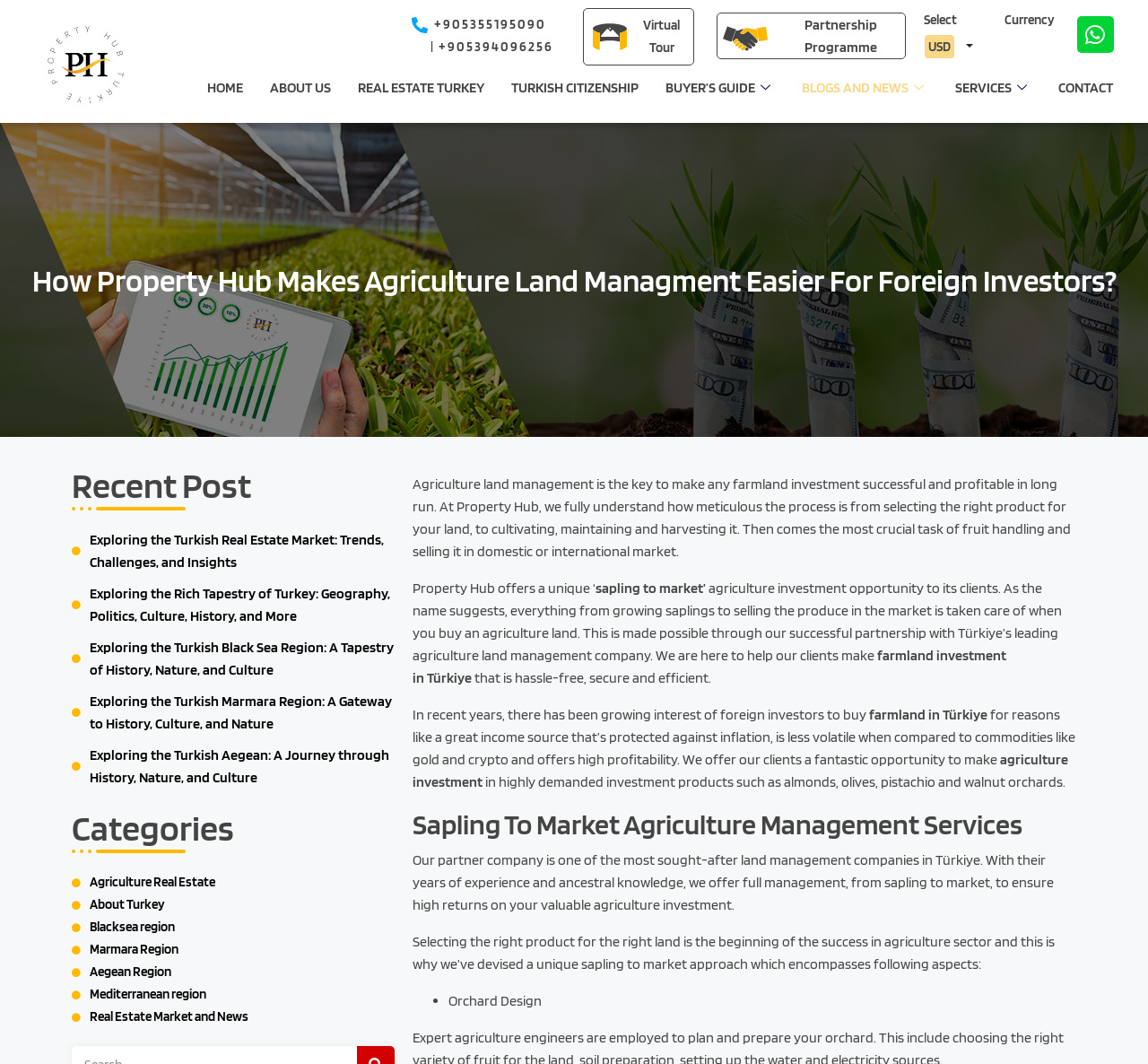Can you specify the bounding box coordinates of the area that needs to be clicked to fulfill the following instruction: "Go to the 'HOME' page"?

[0.169, 0.061, 0.223, 0.103]